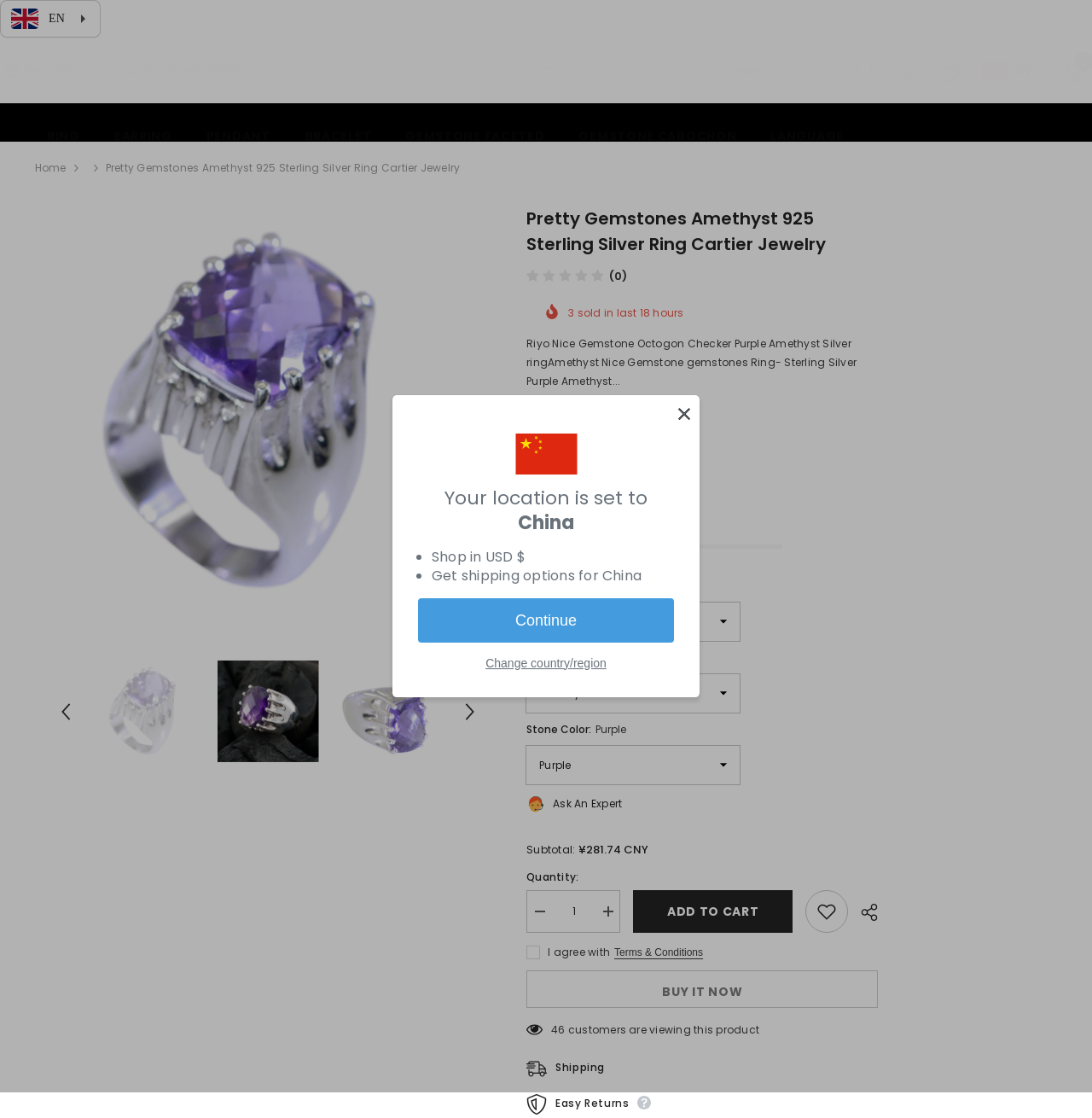What is the current location set to?
Look at the image and respond with a one-word or short-phrase answer.

China